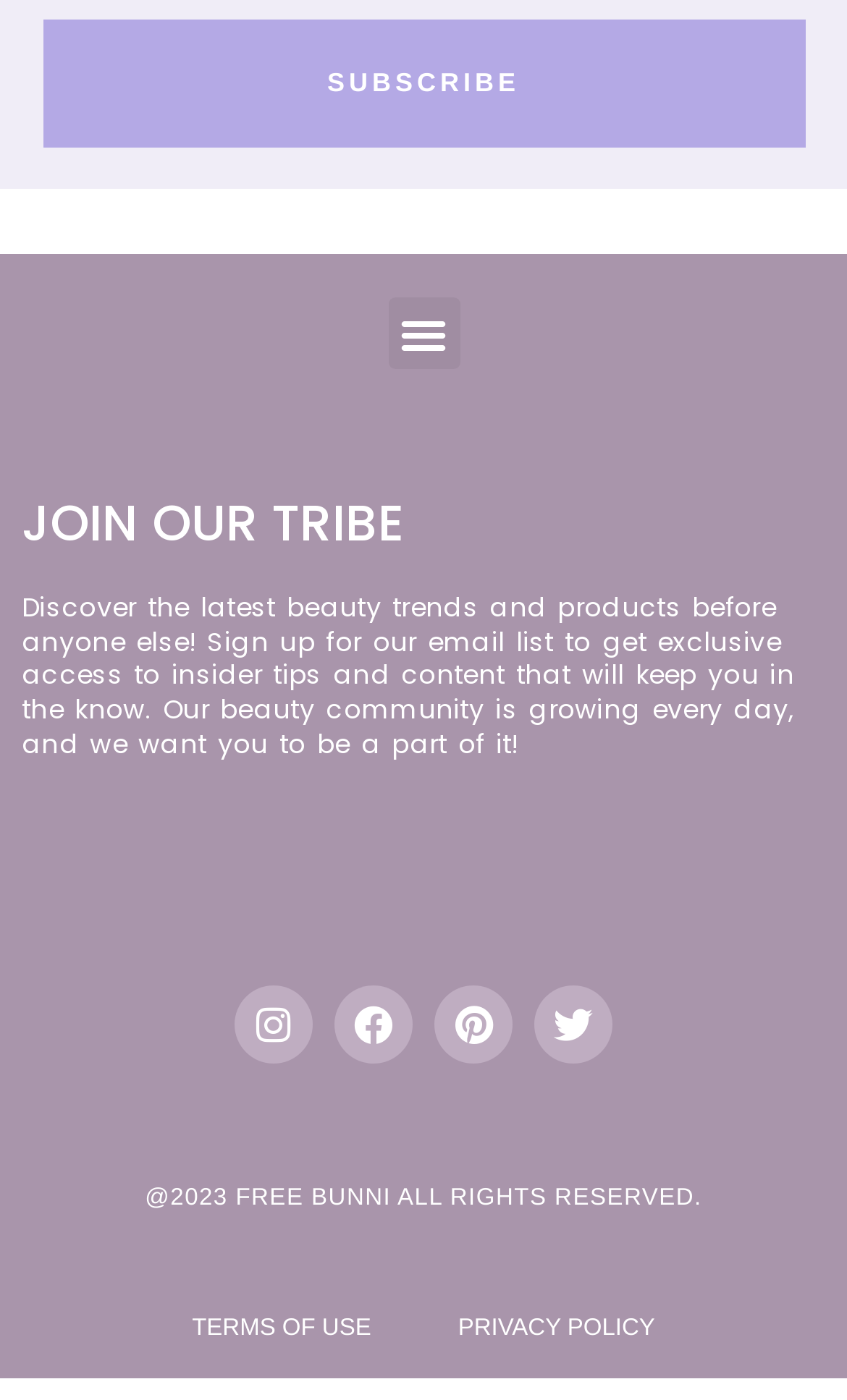Identify the bounding box coordinates of the element that should be clicked to fulfill this task: "Go to Dll injection". The coordinates should be provided as four float numbers between 0 and 1, i.e., [left, top, right, bottom].

None